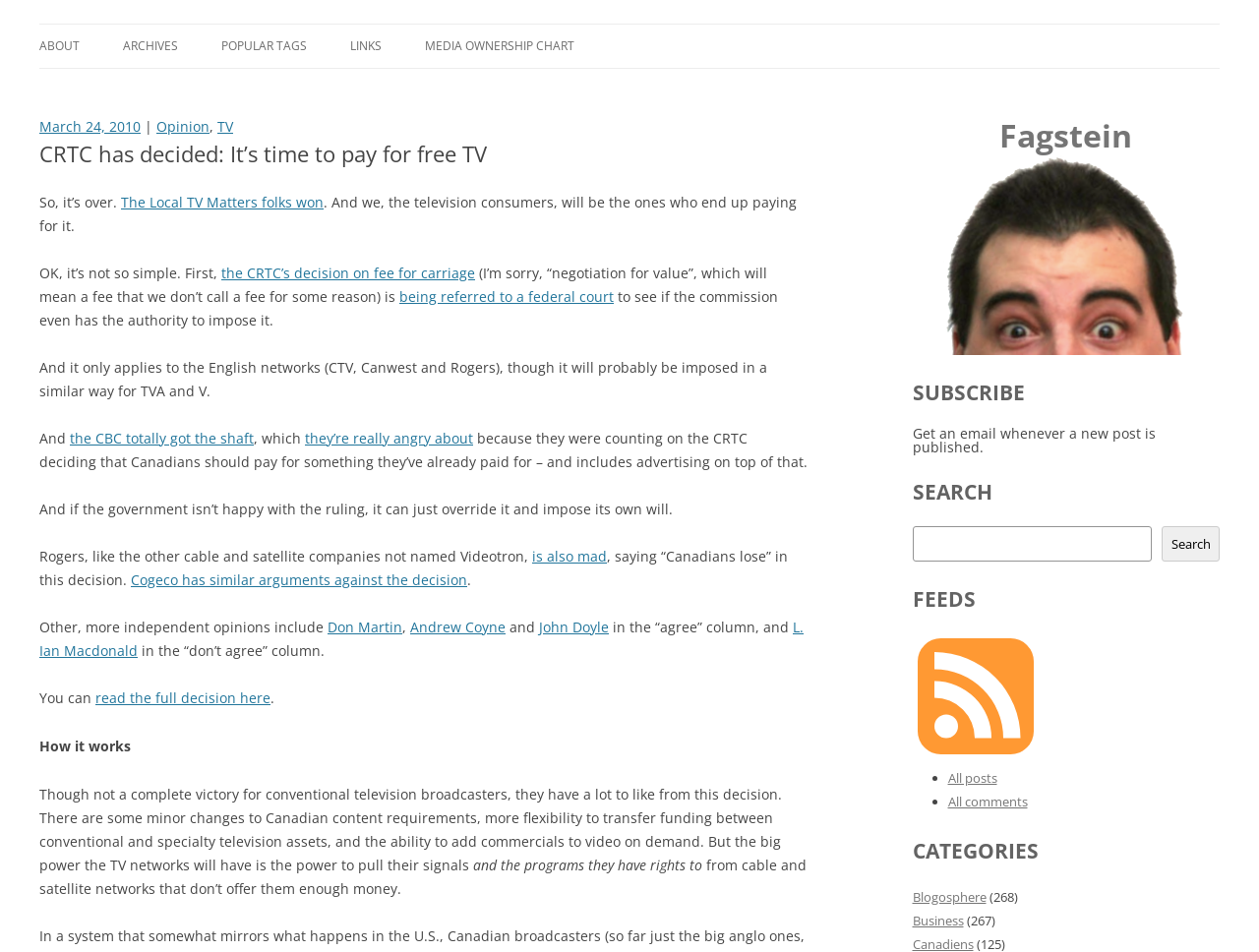Find the bounding box coordinates of the area to click in order to follow the instruction: "Click on the 'Fagstein' link".

[0.031, 0.025, 0.116, 0.074]